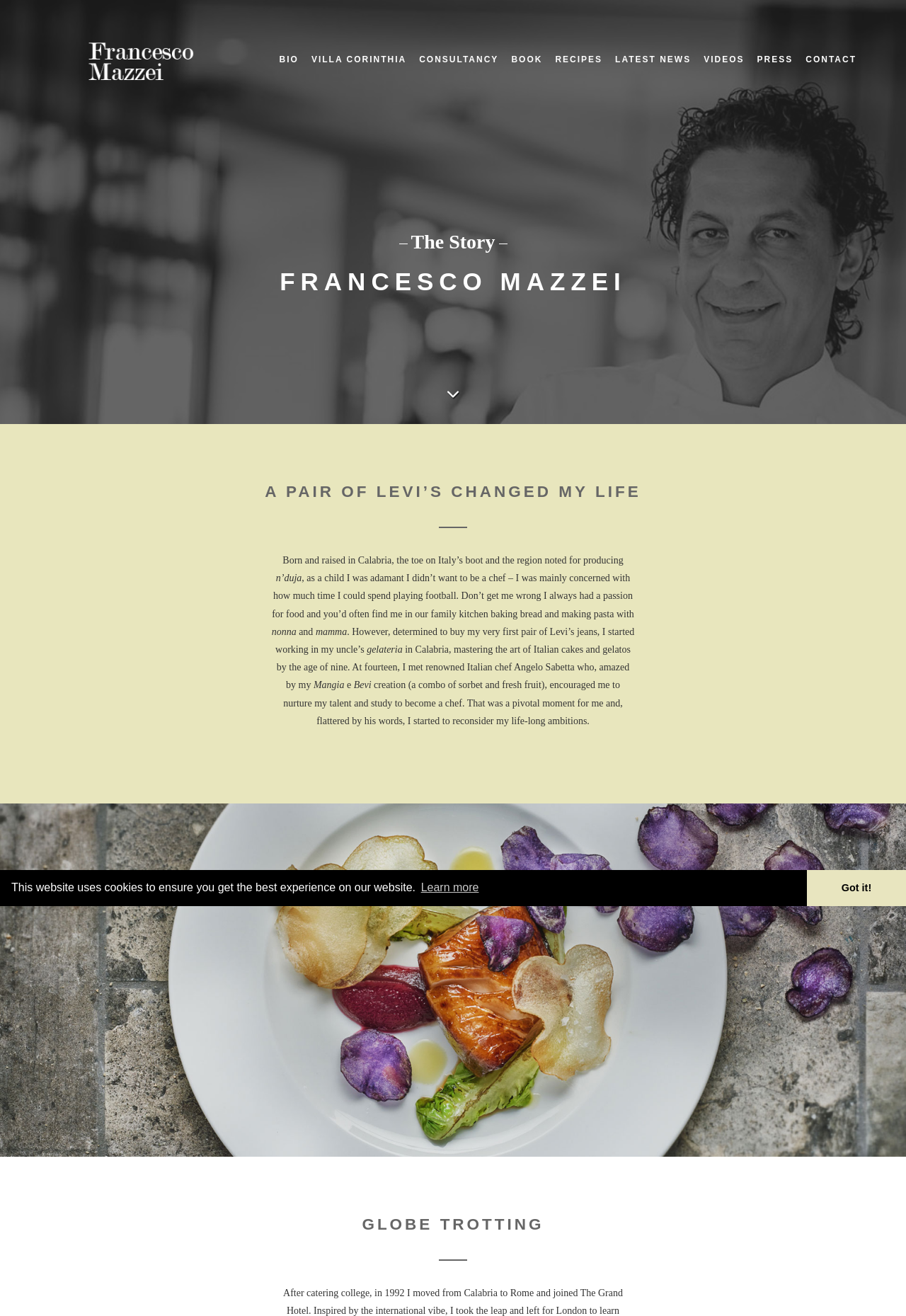Where is Francesco Mazzei from?
Answer the question with a detailed explanation, including all necessary information.

I found this answer by reading the text 'Born and raised in Calabria, the toe on Italy’s boot and the region noted for producing...' which indicates that Francesco Mazzei is from Calabria.